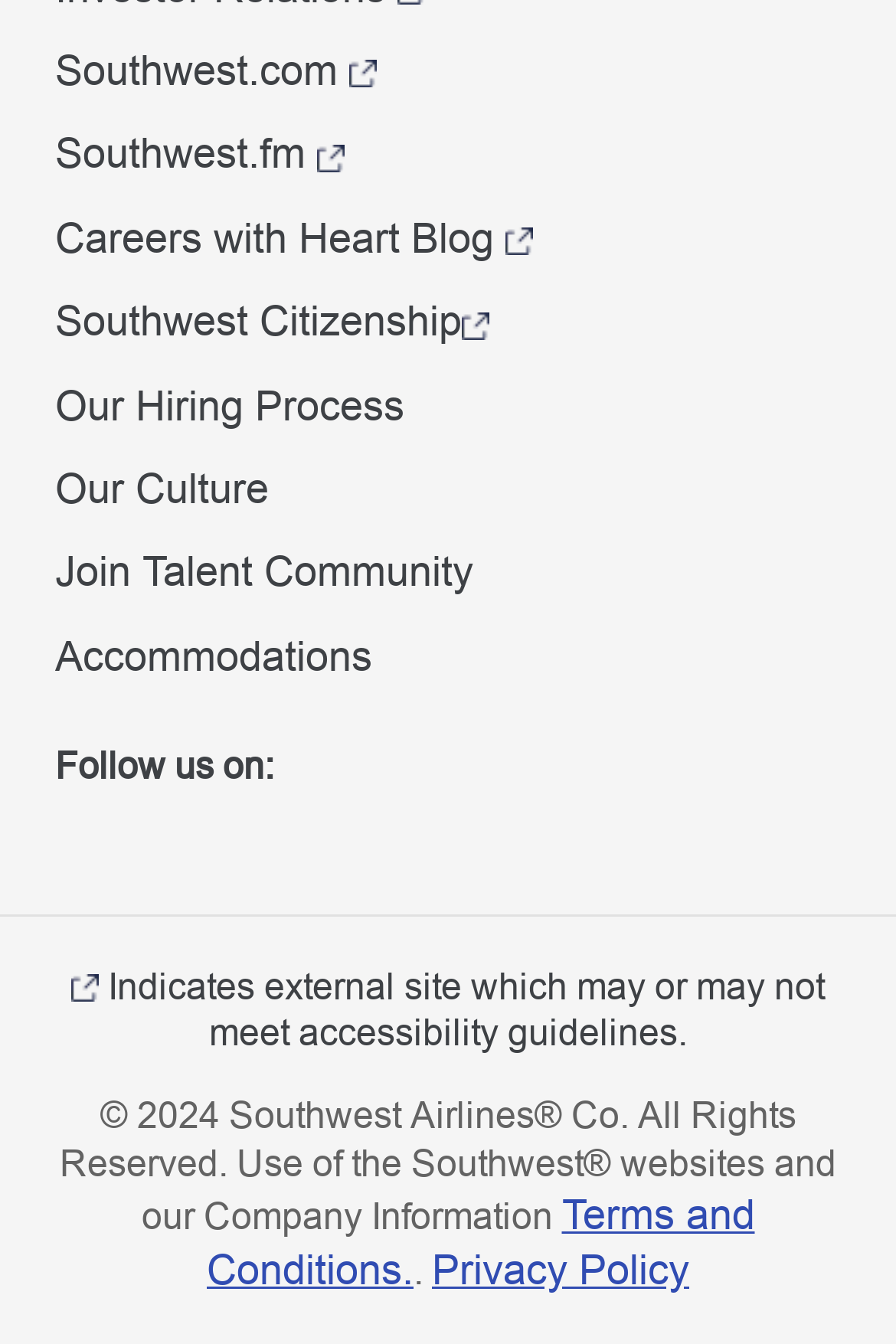Calculate the bounding box coordinates for the UI element based on the following description: "Southwest Citizenship". Ensure the coordinates are four float numbers between 0 and 1, i.e., [left, top, right, bottom].

[0.062, 0.221, 0.546, 0.257]